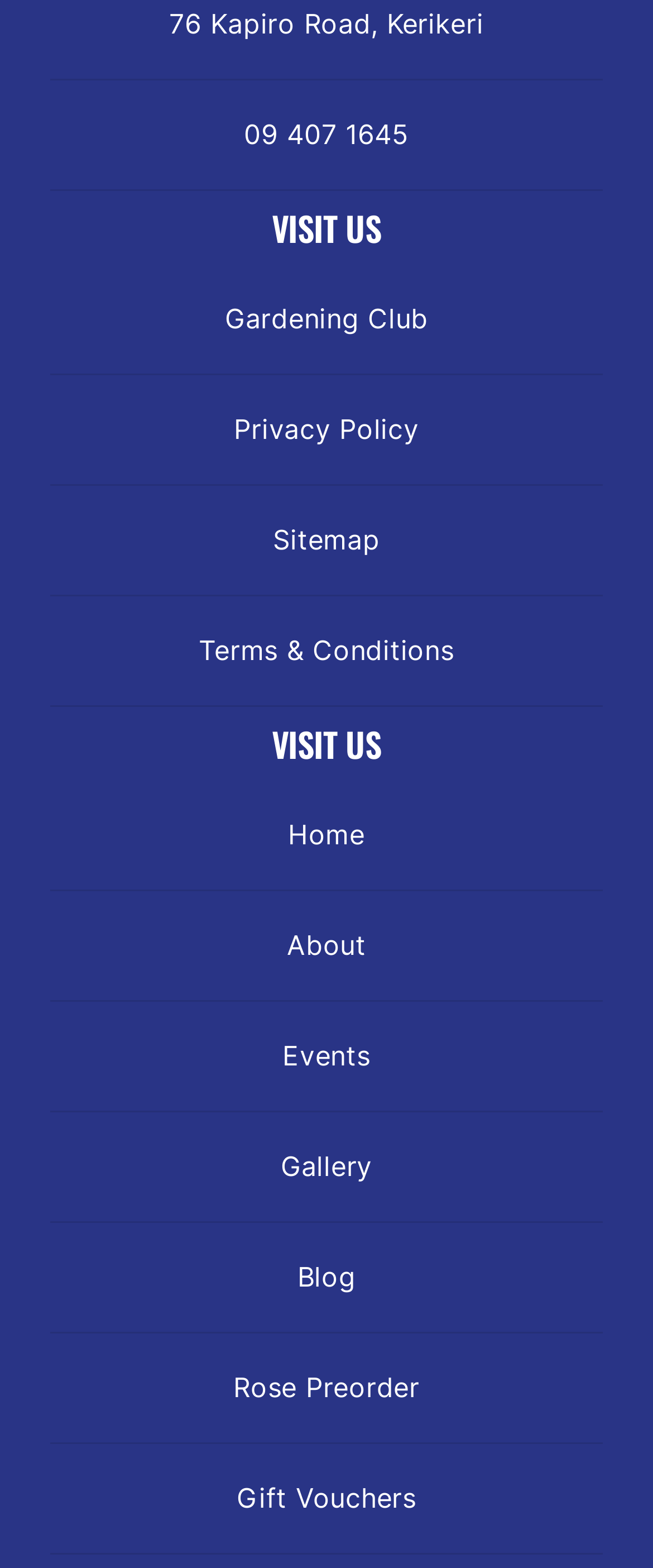Answer the question in one word or a short phrase:
How many navigation links are in the footer?

4